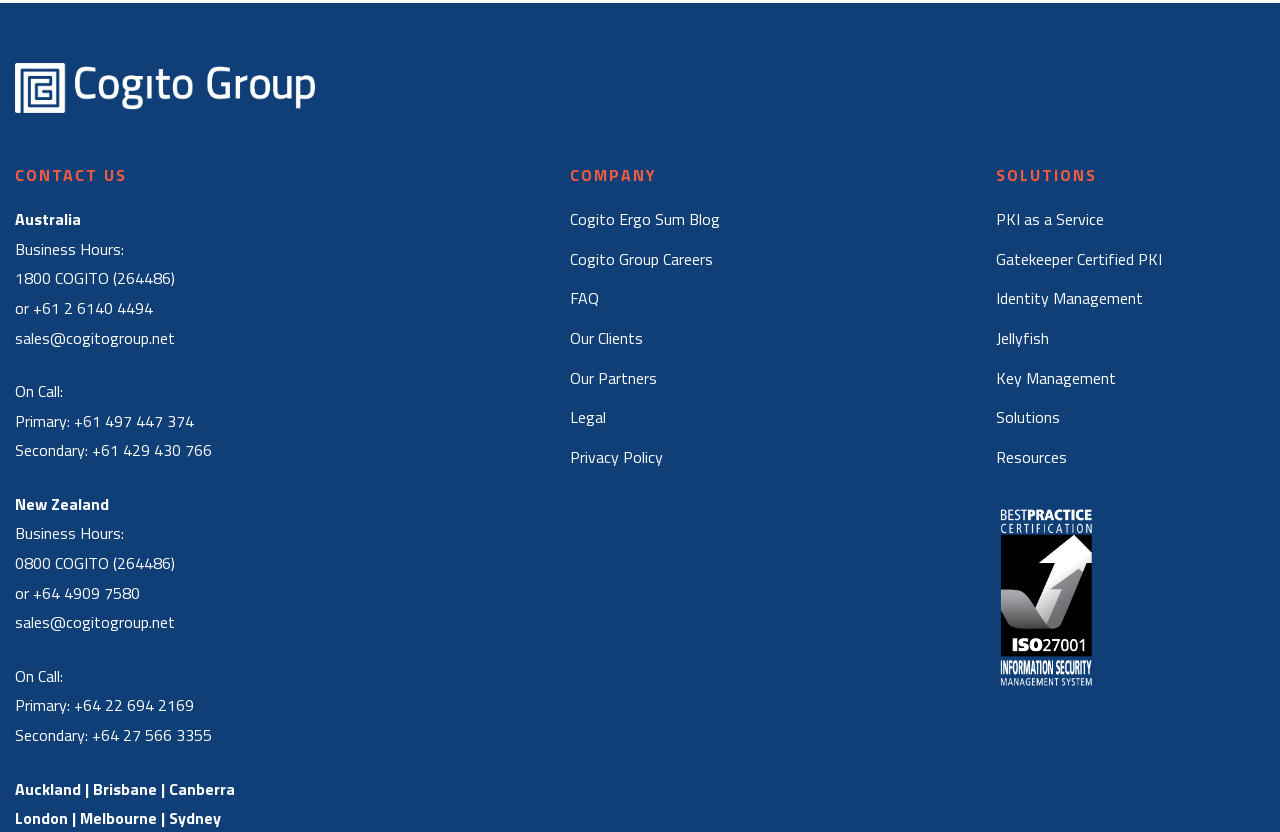Based on the image, please respond to the question with as much detail as possible:
What is the name of the blog?

I found the answer by looking at the section with the heading 'COMPANY' and then finding the link with the text 'Cogito Ergo Sum Blog'.